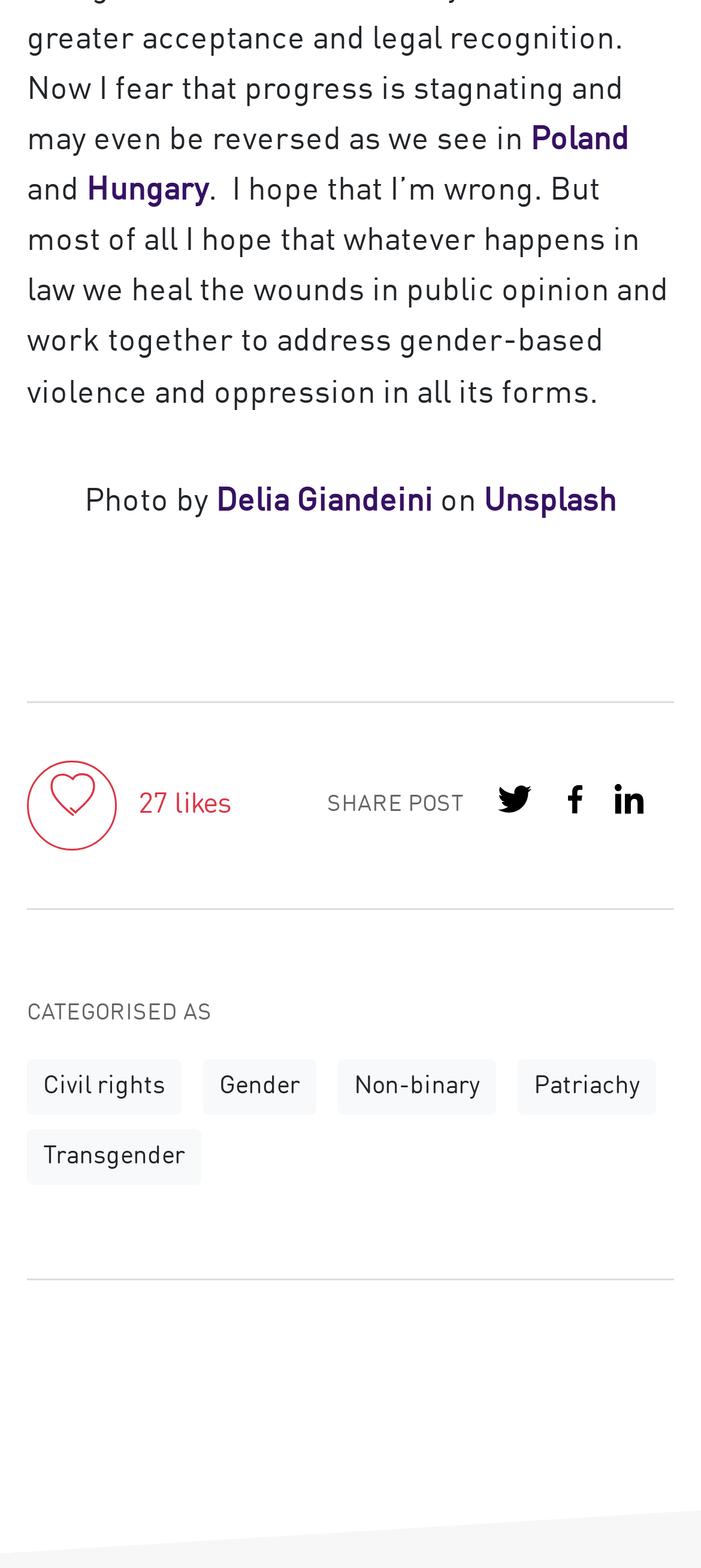Pinpoint the bounding box coordinates of the element that must be clicked to accomplish the following instruction: "View Civil rights category". The coordinates should be in the format of four float numbers between 0 and 1, i.e., [left, top, right, bottom].

[0.038, 0.676, 0.259, 0.711]